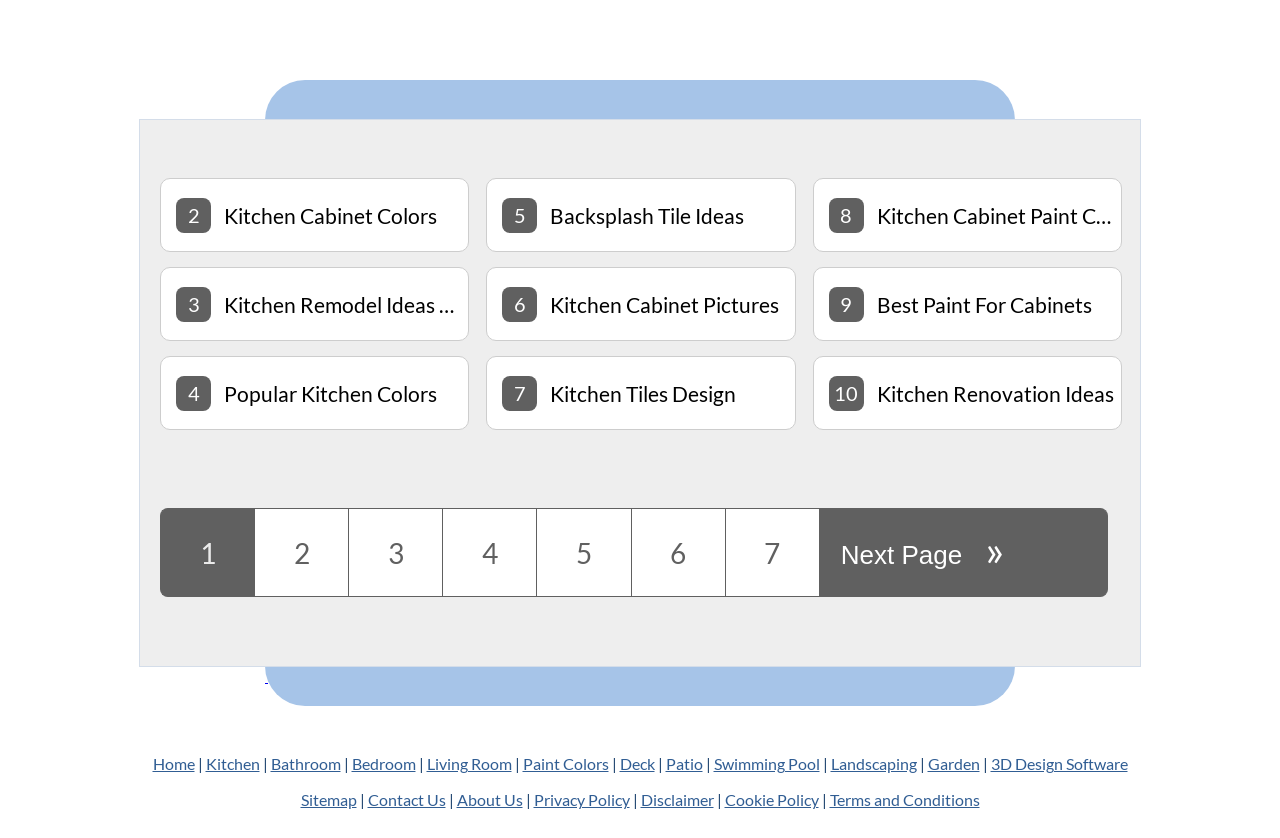Use a single word or phrase to answer the question: How many links are there in the top section?

9